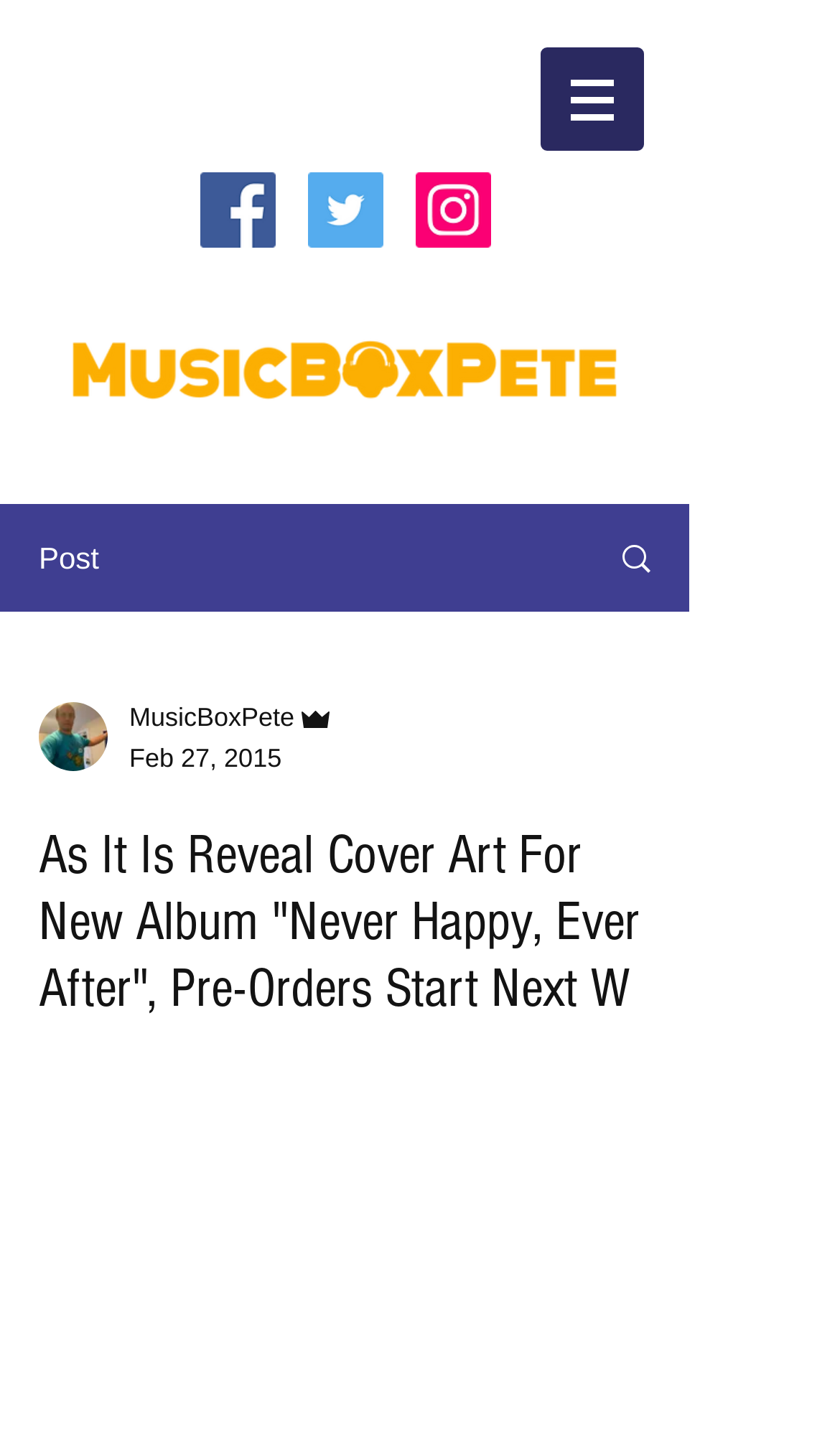Provide the bounding box coordinates of the UI element that matches the description: "parent_node: MusicBoxPete".

[0.046, 0.49, 0.128, 0.538]